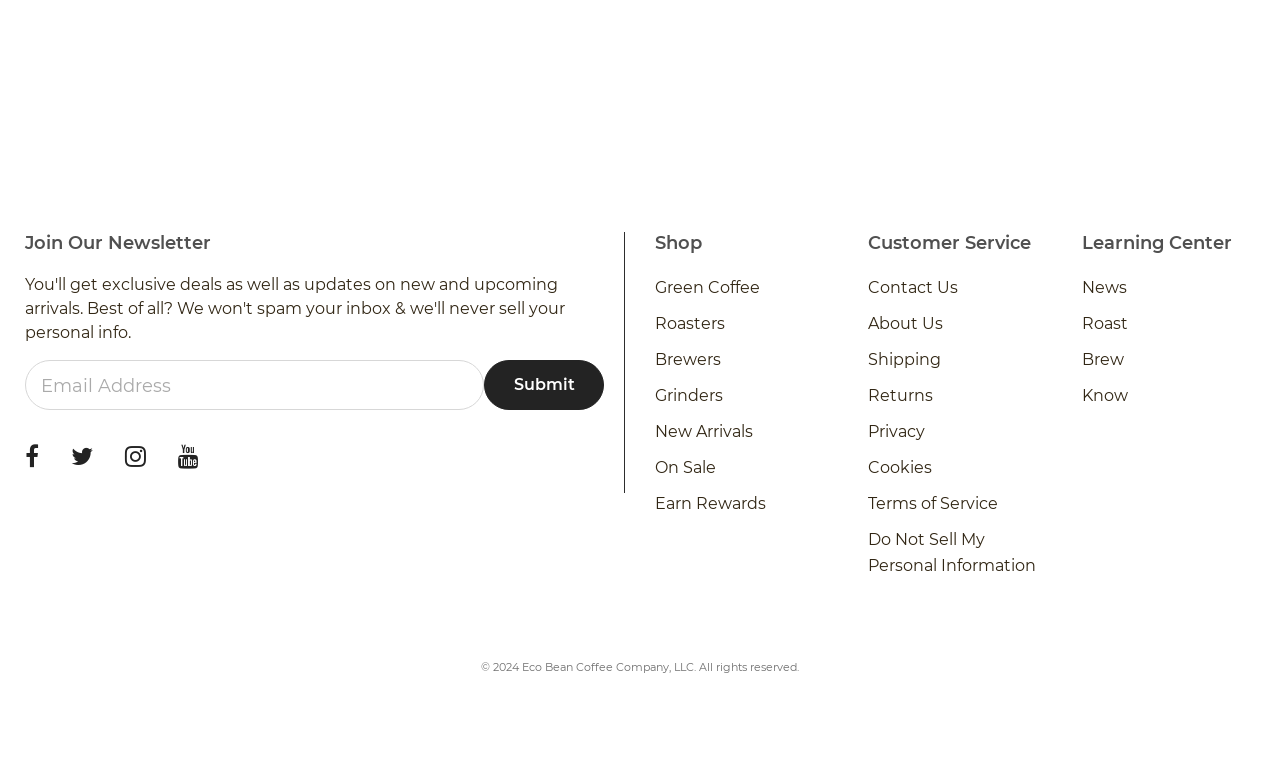Find the bounding box coordinates of the area to click in order to follow the instruction: "Visit Facebook page".

[0.02, 0.582, 0.03, 0.613]